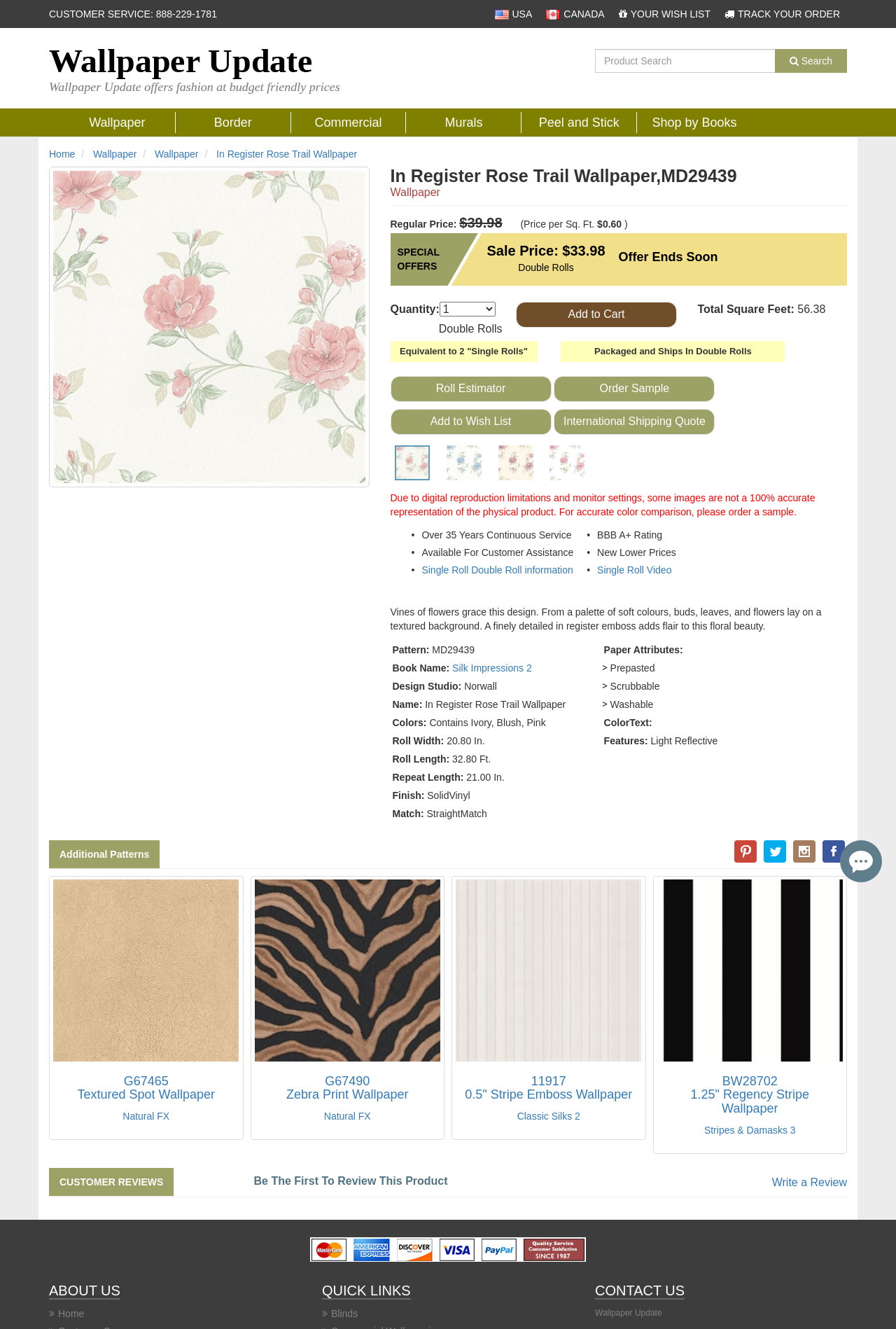What is the special offer for the wallpaper?
Look at the screenshot and respond with a single word or phrase.

Sale Price: $33.98